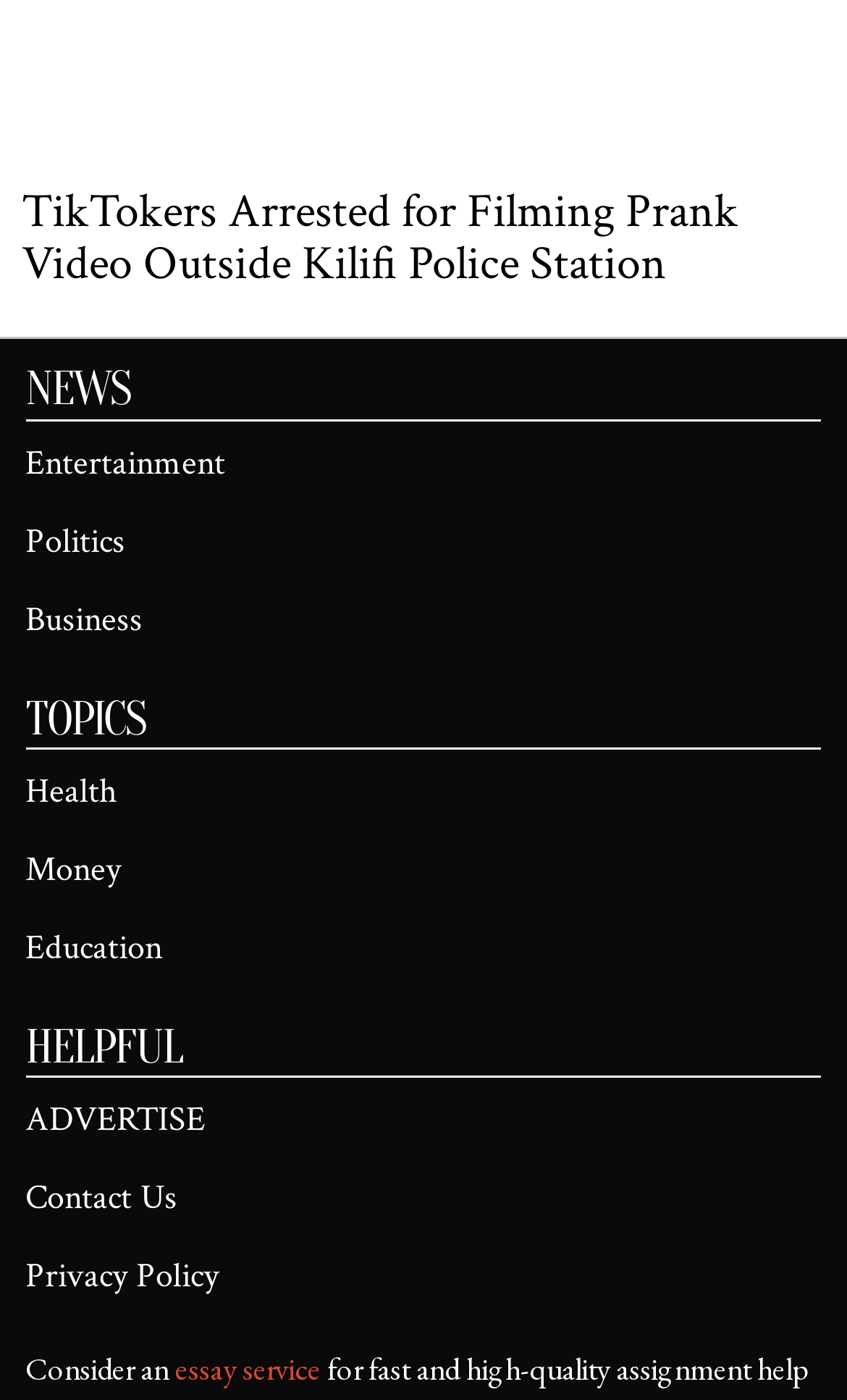Please locate the bounding box coordinates of the region I need to click to follow this instruction: "consider an essay service".

[0.207, 0.963, 0.379, 0.992]